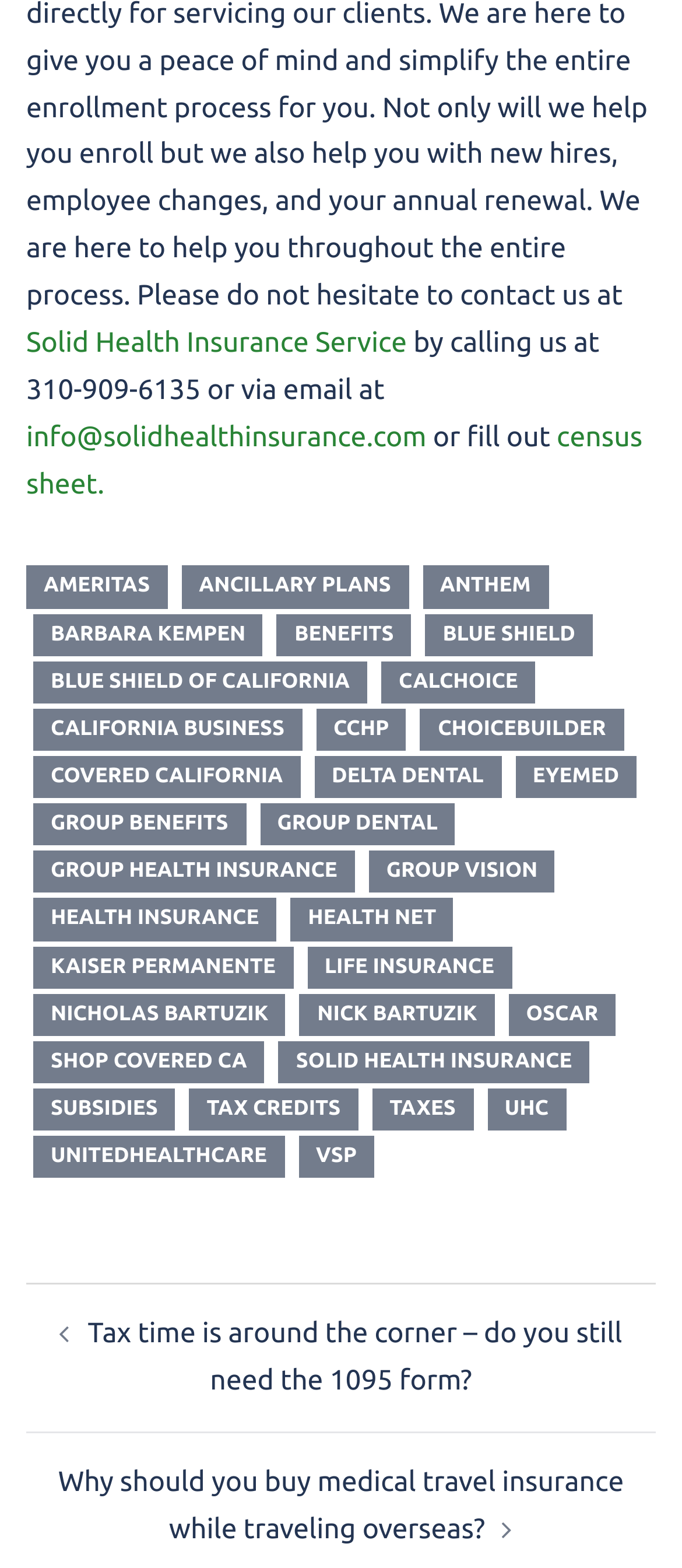Please find the bounding box coordinates of the element's region to be clicked to carry out this instruction: "Contact Solid Health Insurance Service".

[0.038, 0.209, 0.597, 0.229]